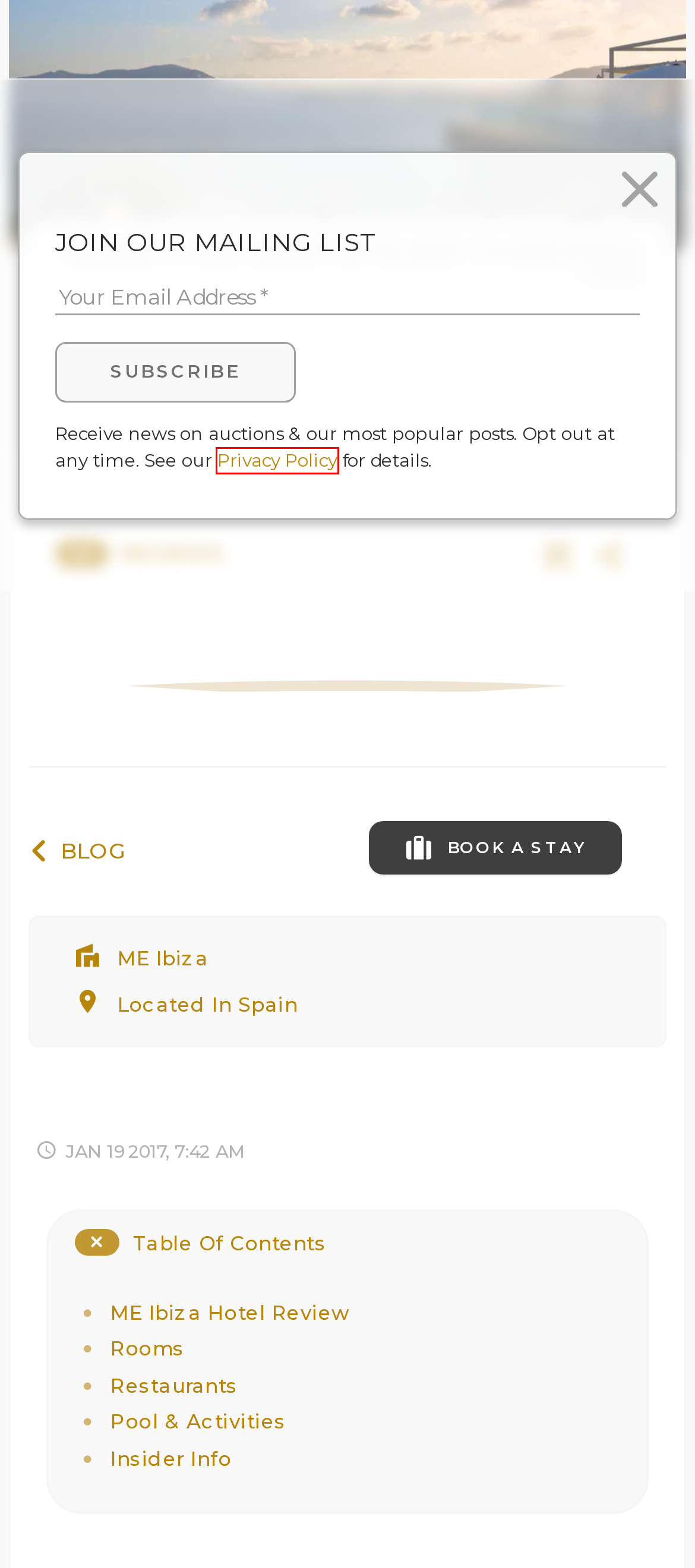You are provided with a screenshot of a webpage that has a red bounding box highlighting a UI element. Choose the most accurate webpage description that matches the new webpage after clicking the highlighted element. Here are your choices:
A. Terms – Support – Luxury Travel Diary
B. Posts Tagged Ibiza – Luxury Travel Diary
C. Support – Disclosure – Luxury Travel Diary
D. Privacy – Support – Luxury Travel Diary
E. About – Support – Luxury Travel Diary
F. Best Hotel Club Lounges In Balearic Islands: Mallorca & Ibiza – Luxury Travel Diary
G. Posts Tagged Leading Hotels Of The World – Luxury Travel Diary
H. Testimonials – Concierge – Luxury Travel Diary

D